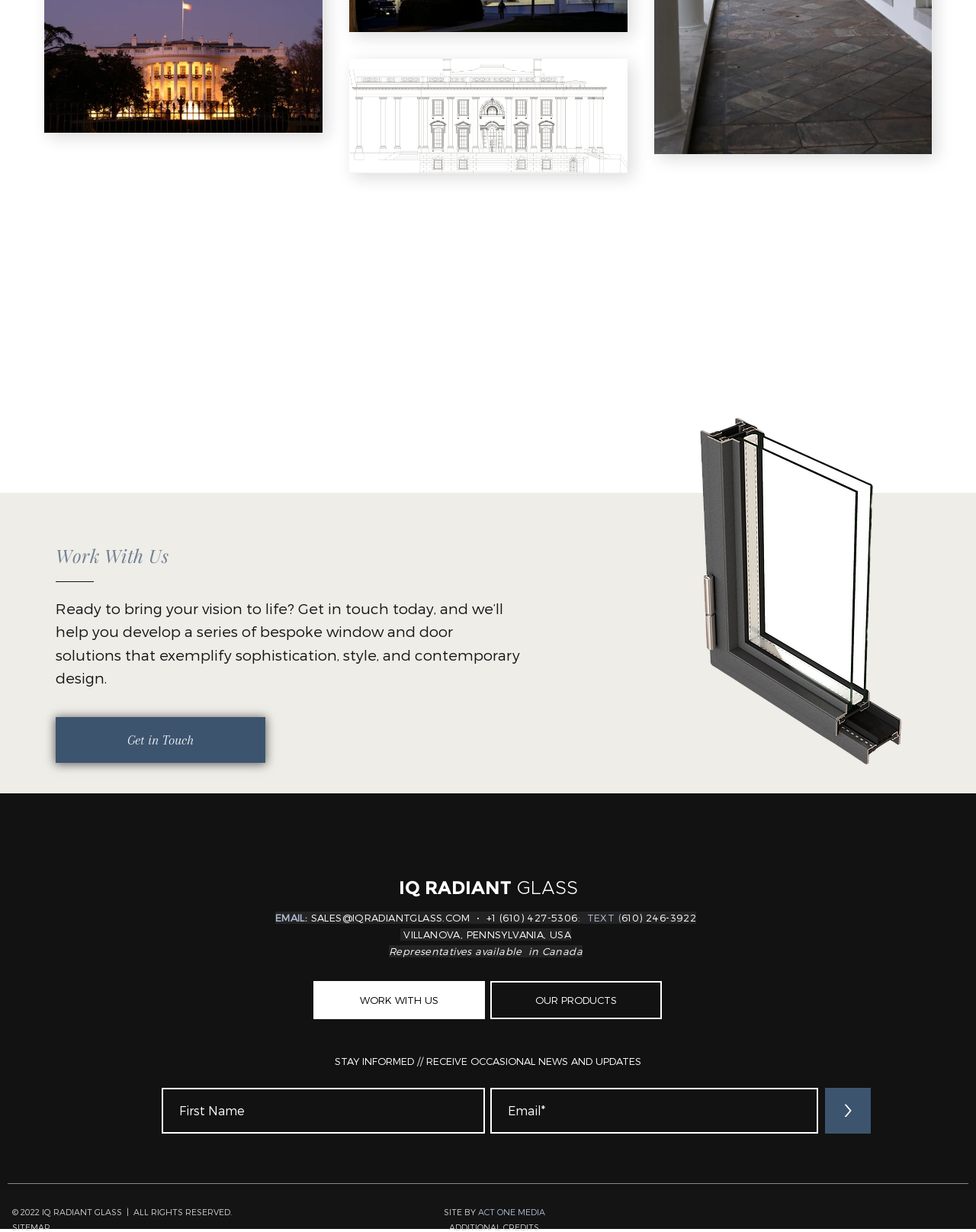What is the company name?
Using the visual information, answer the question in a single word or phrase.

IQ RADIANT GLASS